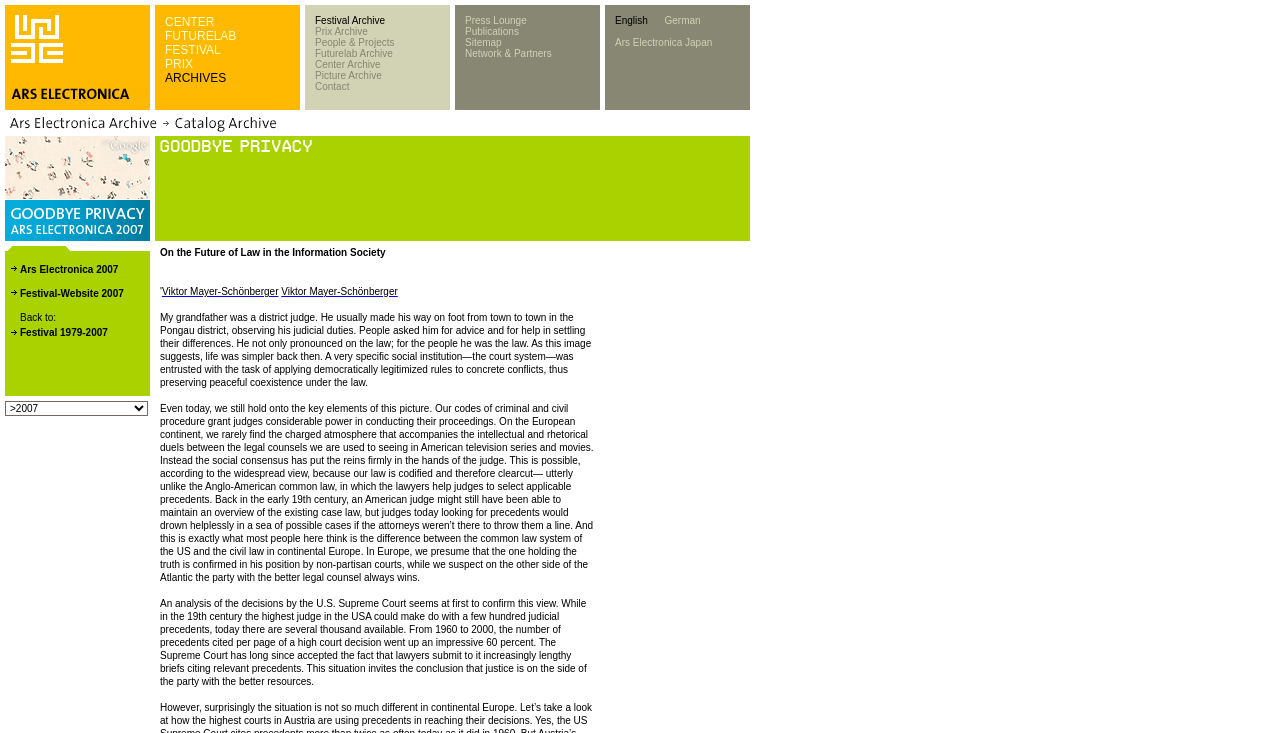Identify the bounding box of the UI component described as: "ARCHIVES".

[0.129, 0.097, 0.177, 0.116]